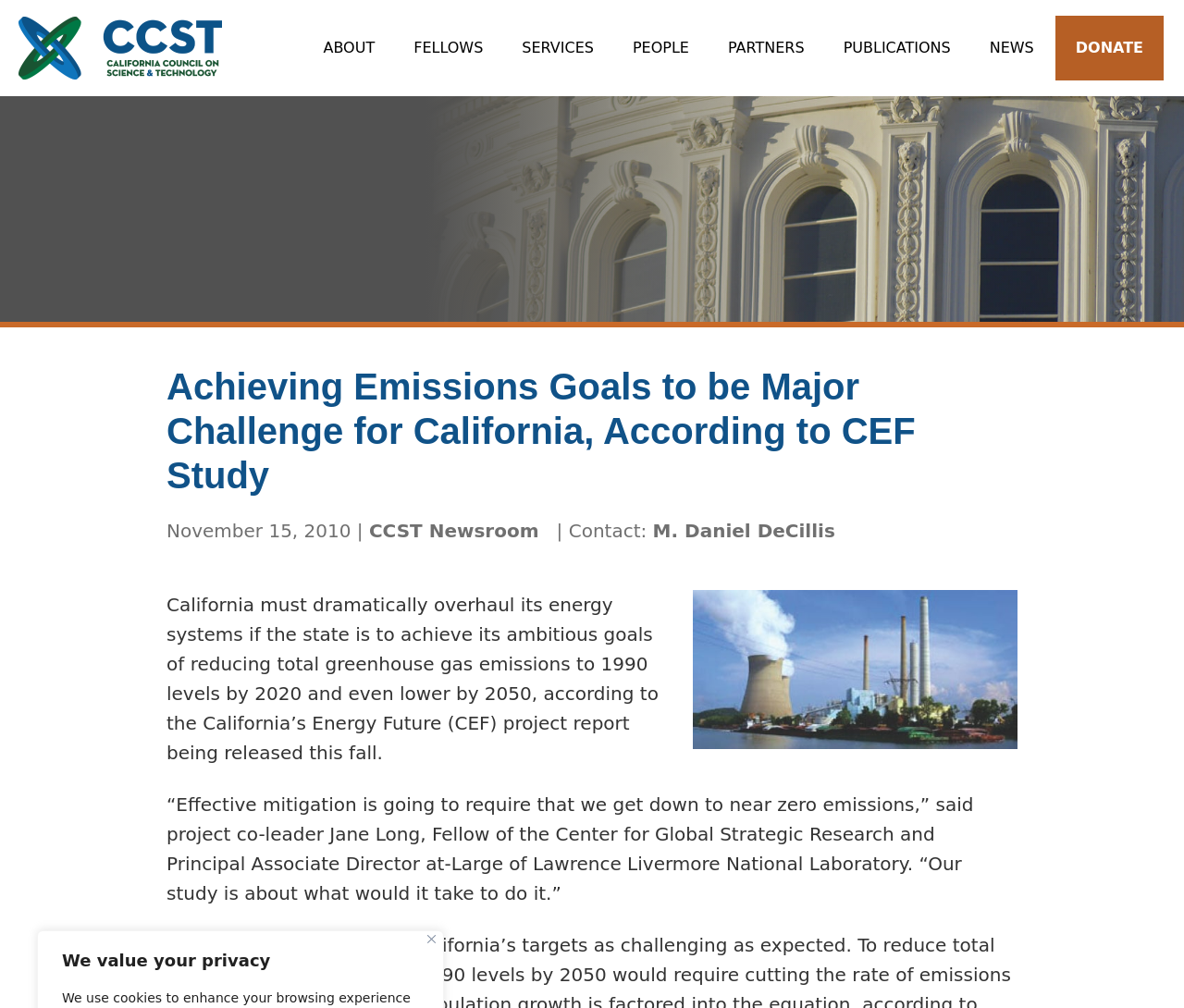Extract the main heading from the webpage content.

Achieving Emissions Goals to be Major Challenge for California, According to CEF Study